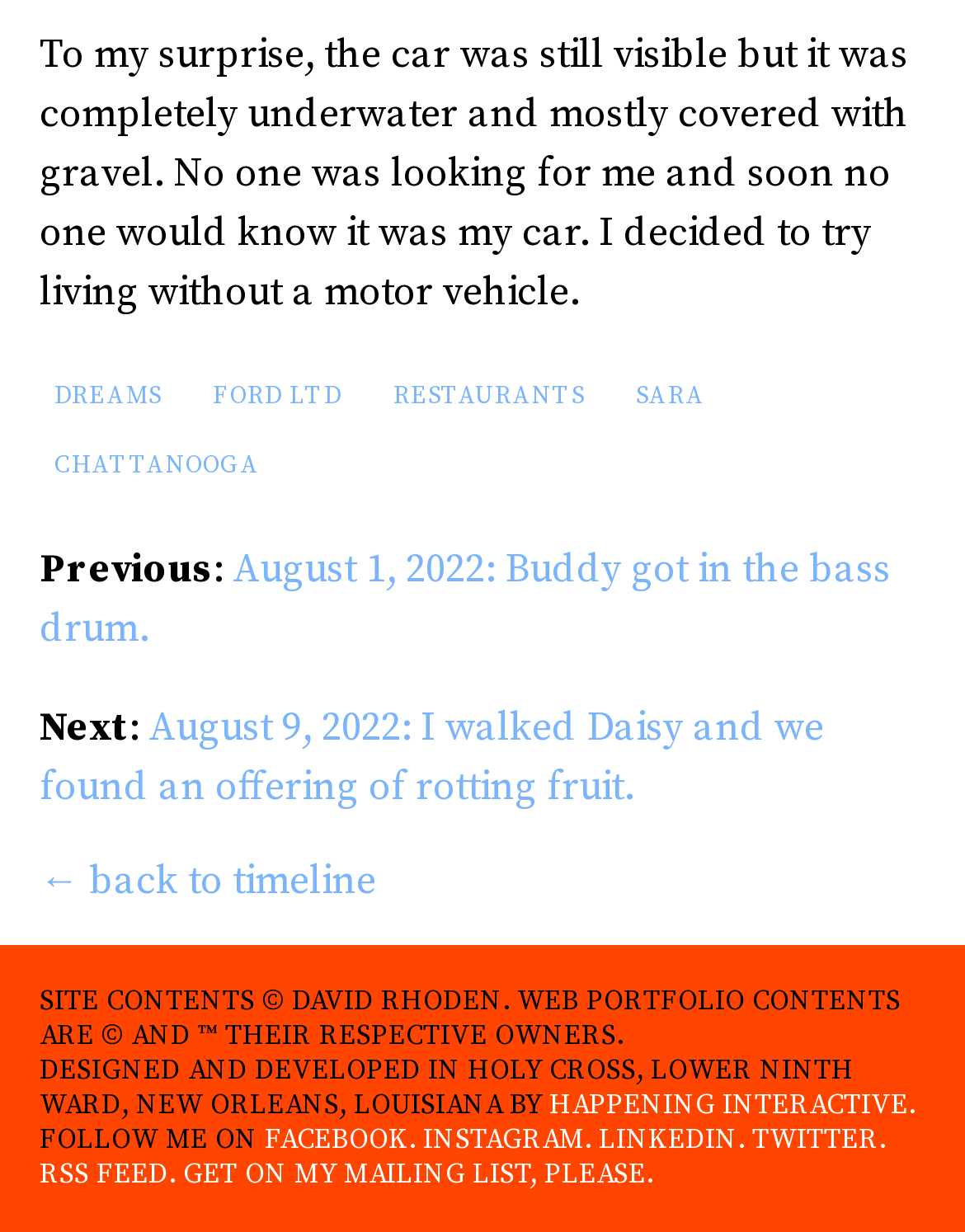What is the author's name?
We need a detailed and meticulous answer to the question.

The author's name is mentioned at the bottom of the webpage in the copyright section, which states 'SITE CONTENTS © DAVID RHODEN'. This indicates that the author's name is DAVID RHODEN.